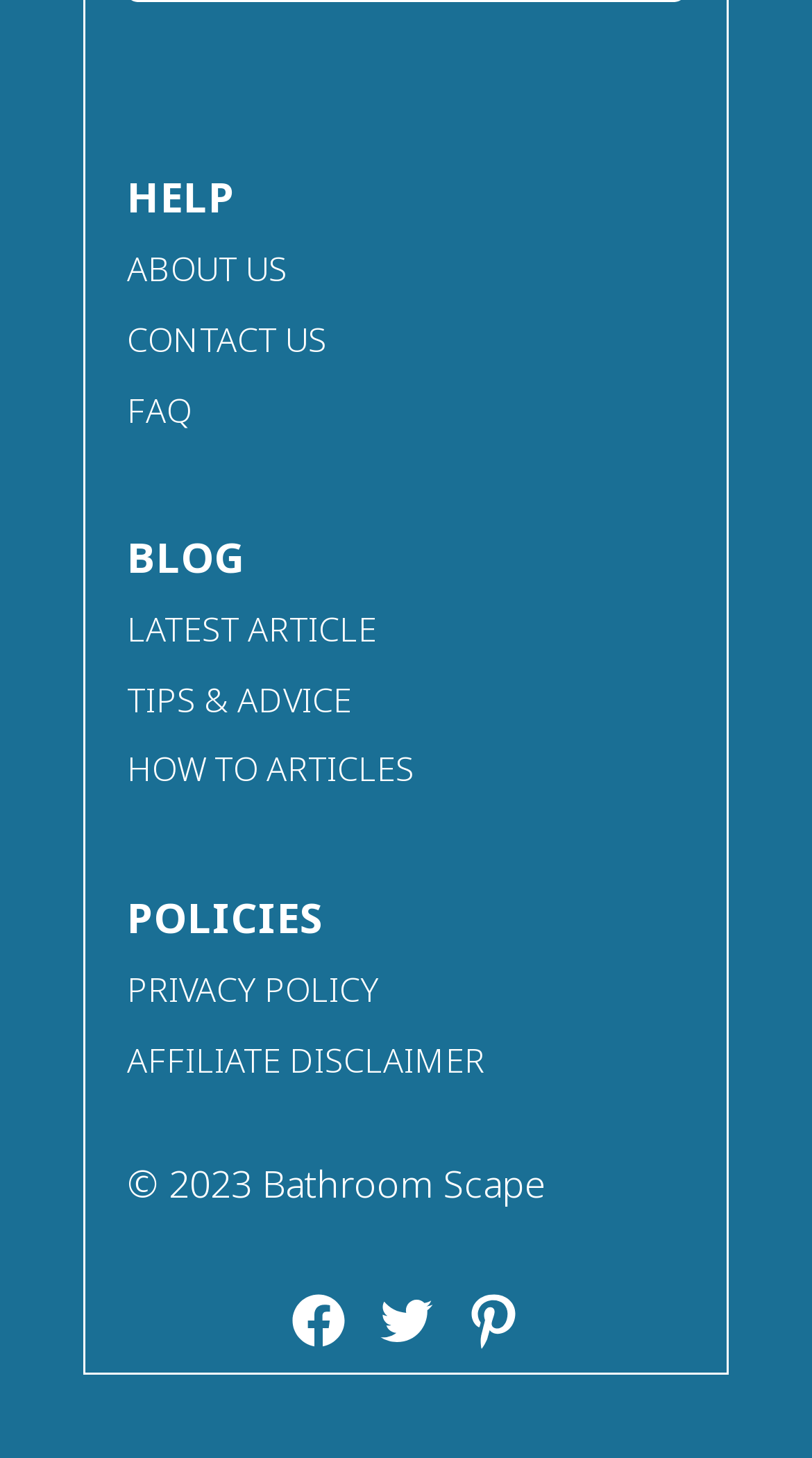Locate the bounding box coordinates of the element's region that should be clicked to carry out the following instruction: "check FAQ". The coordinates need to be four float numbers between 0 and 1, i.e., [left, top, right, bottom].

[0.156, 0.264, 0.236, 0.3]